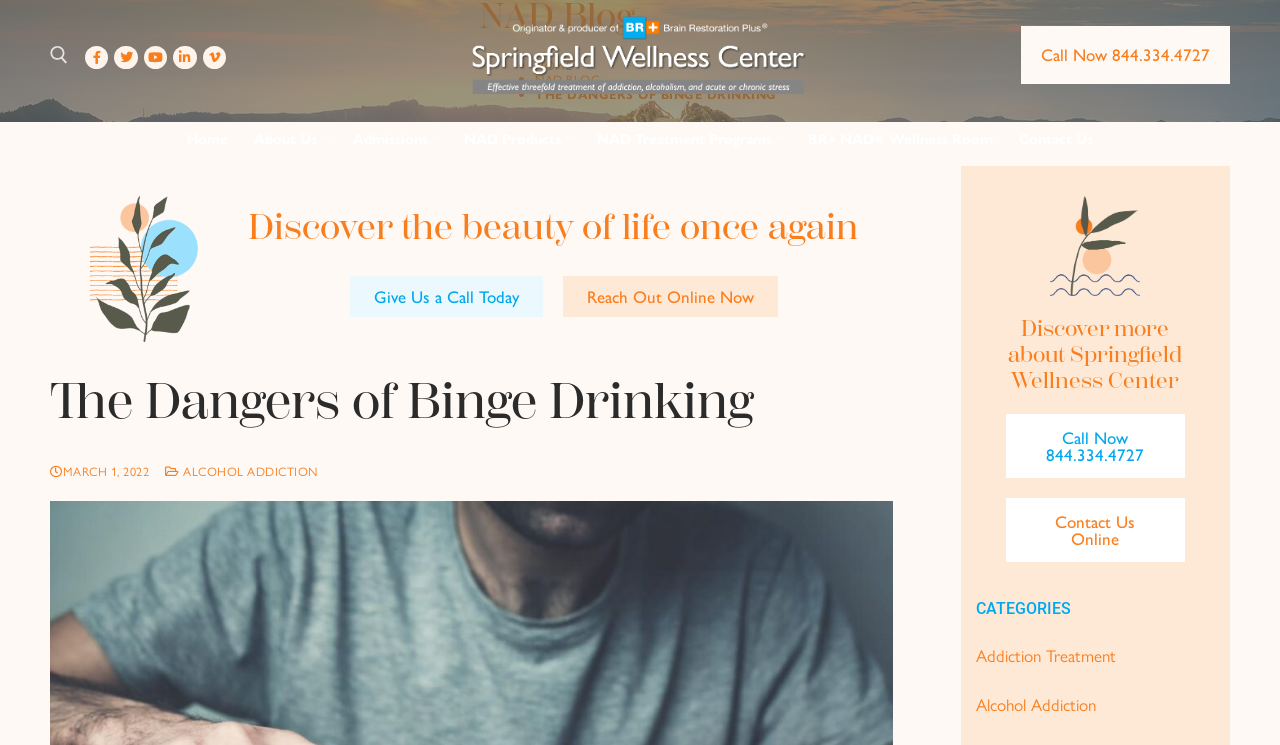Please locate the bounding box coordinates of the element that needs to be clicked to achieve the following instruction: "Contact Us Online". The coordinates should be four float numbers between 0 and 1, i.e., [left, top, right, bottom].

[0.786, 0.669, 0.926, 0.755]